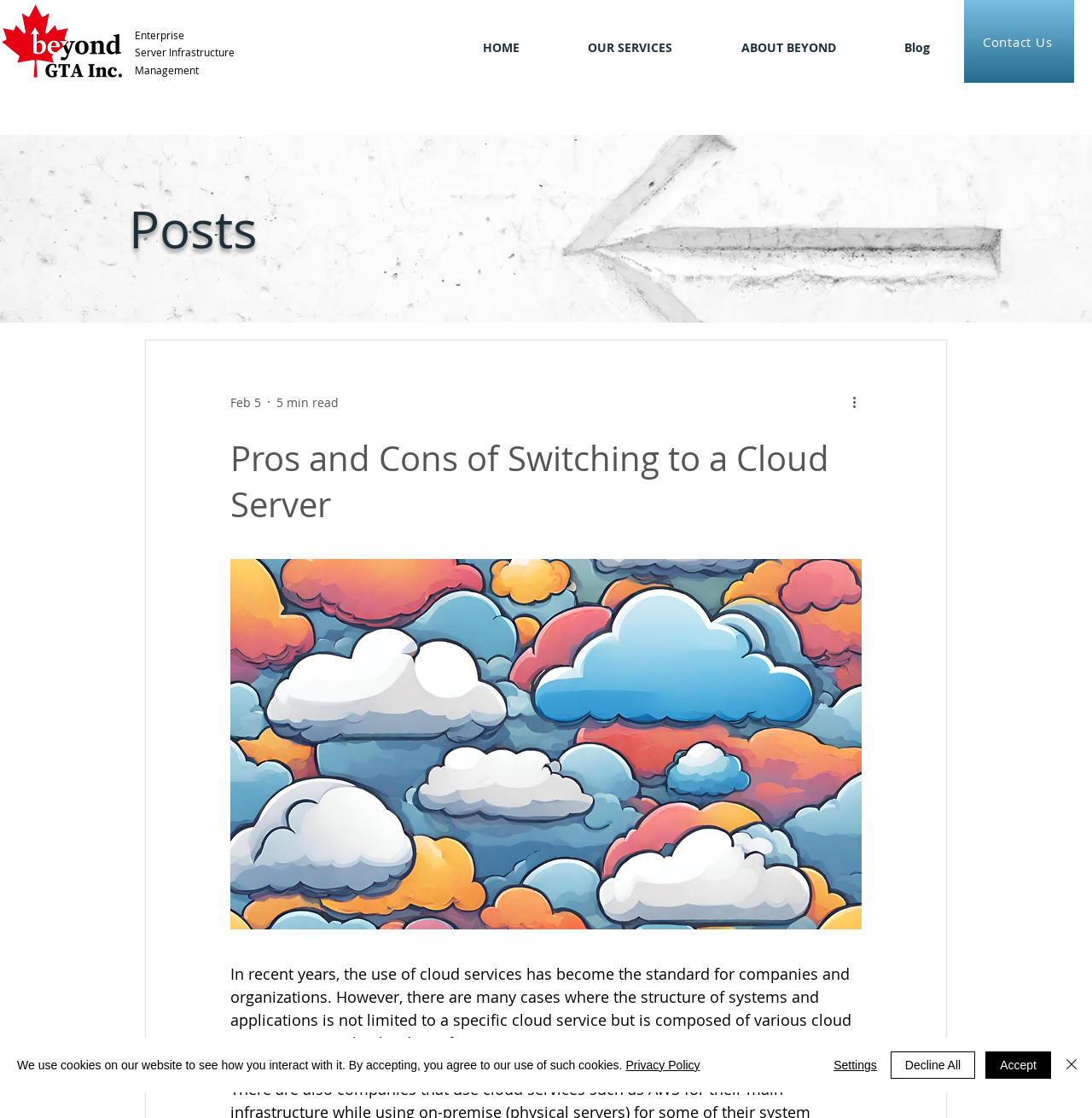Give a concise answer of one word or phrase to the question: 
What type of infrastructure is being discussed?

Enterprise Server